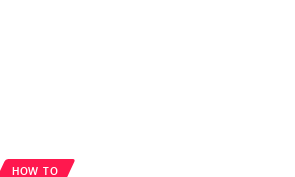Using details from the image, please answer the following question comprehensively:
What does the link 'HOW TO' imply?

The link 'HOW TO' is placed below the title, suggesting that it provides a step-by-step guide or instructions related to shipping, which is the main topic of the content.